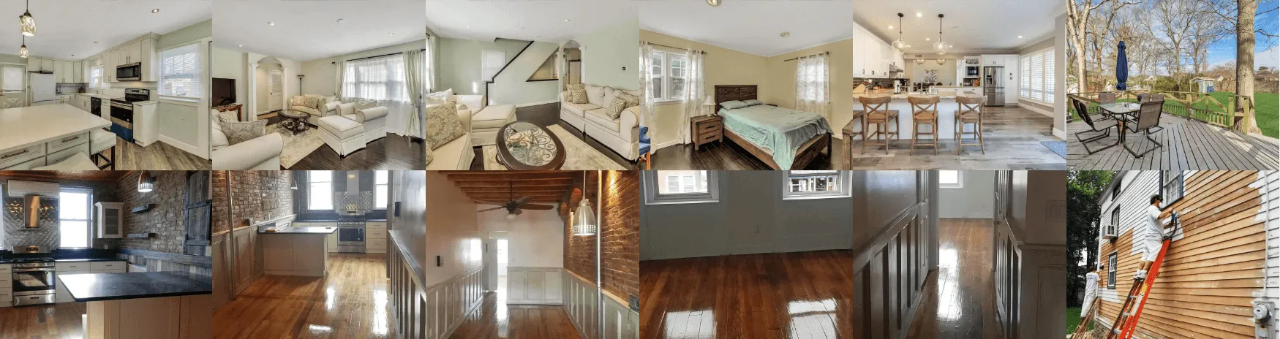Provide an in-depth description of the image.

This image showcases a series of inspirational home renovation projects that highlight various aspects of interior and exterior design. The layout features nine distinct examples, with the top row displaying inviting living spaces, well-designed kitchens, and comfortable bedrooms. Notable details include a modern kitchen with sleek appliances, a cozy living area adorned with stylish furniture, and a serene bedroom setting. 

The bottom row emphasizes craftsmanship and renovation works, featuring a beautifully lit hallway, a kitchen infusing modern and rustic elements, and polished wooden floors that reflect meticulous attention to detail. The final image illustrates exterior renovations, showcasing a worker skillfully applying a fresh coat of siding to enhance the home's curb appeal. This collection captures the essence of home improvement, demonstrating how thoughtful design and renovation can transform spaces, making them both functional and aesthetically pleasing.